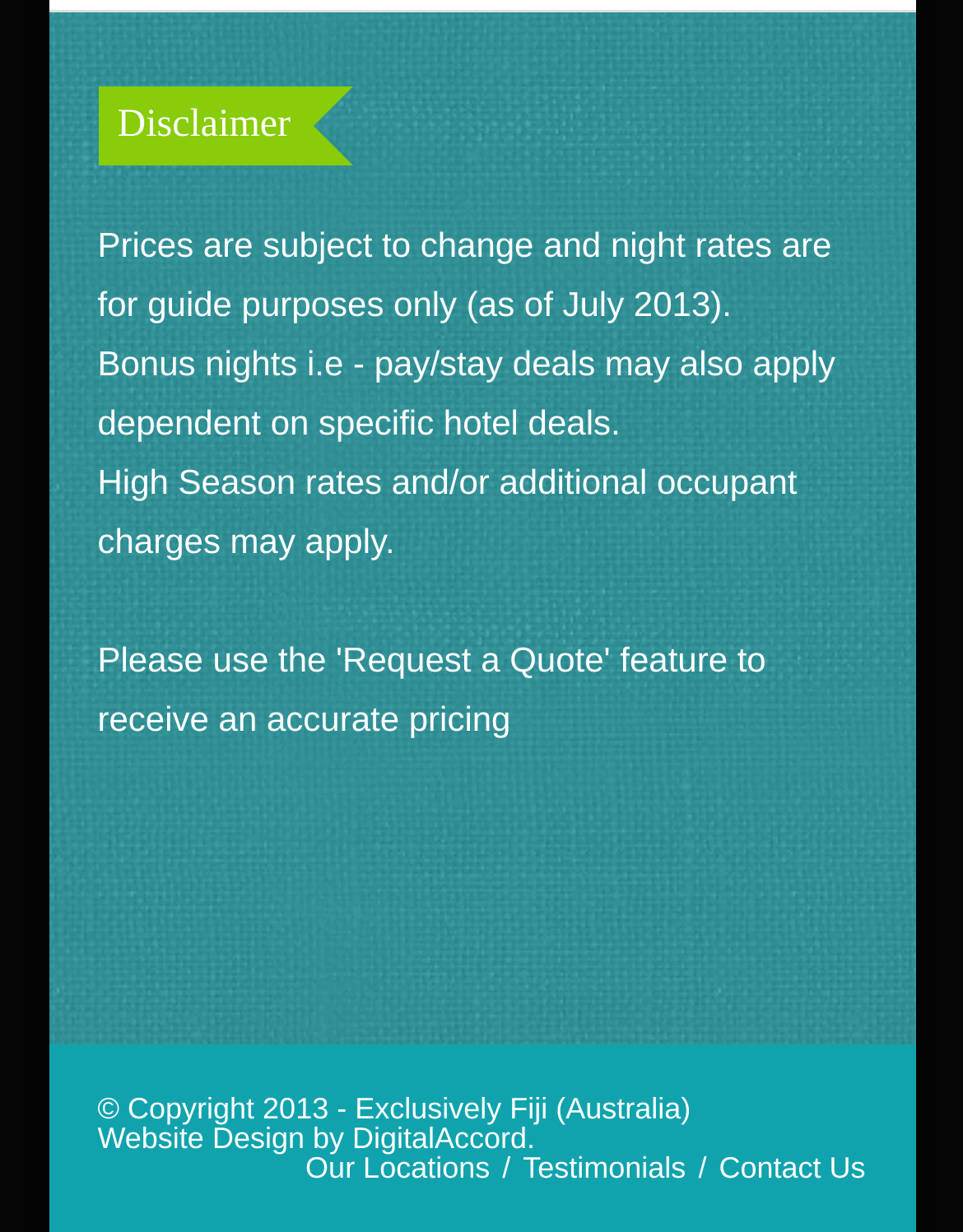Please answer the following question using a single word or phrase: Who designed the website?

DigitalAccord